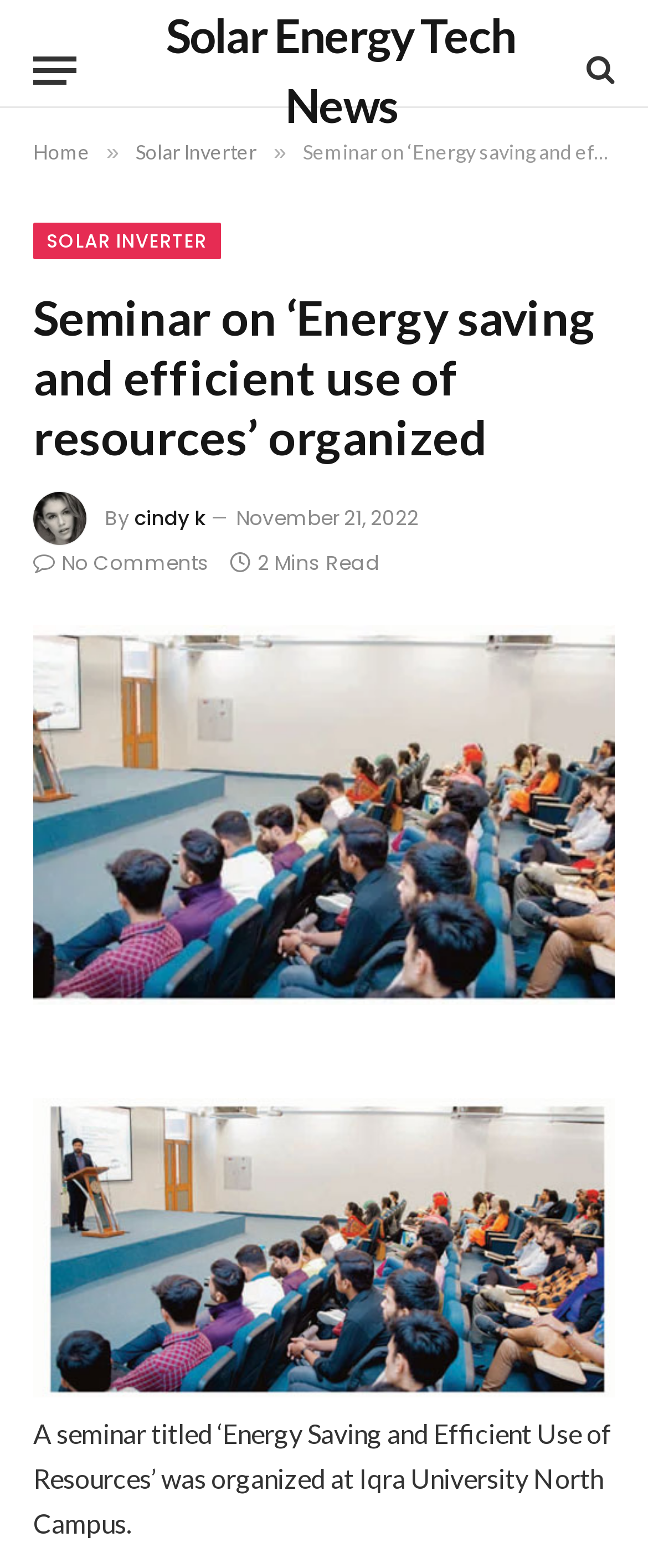Please identify the bounding box coordinates of the element I should click to complete this instruction: 'Click the 'Menu' button'. The coordinates should be given as four float numbers between 0 and 1, like this: [left, top, right, bottom].

[0.051, 0.021, 0.118, 0.068]